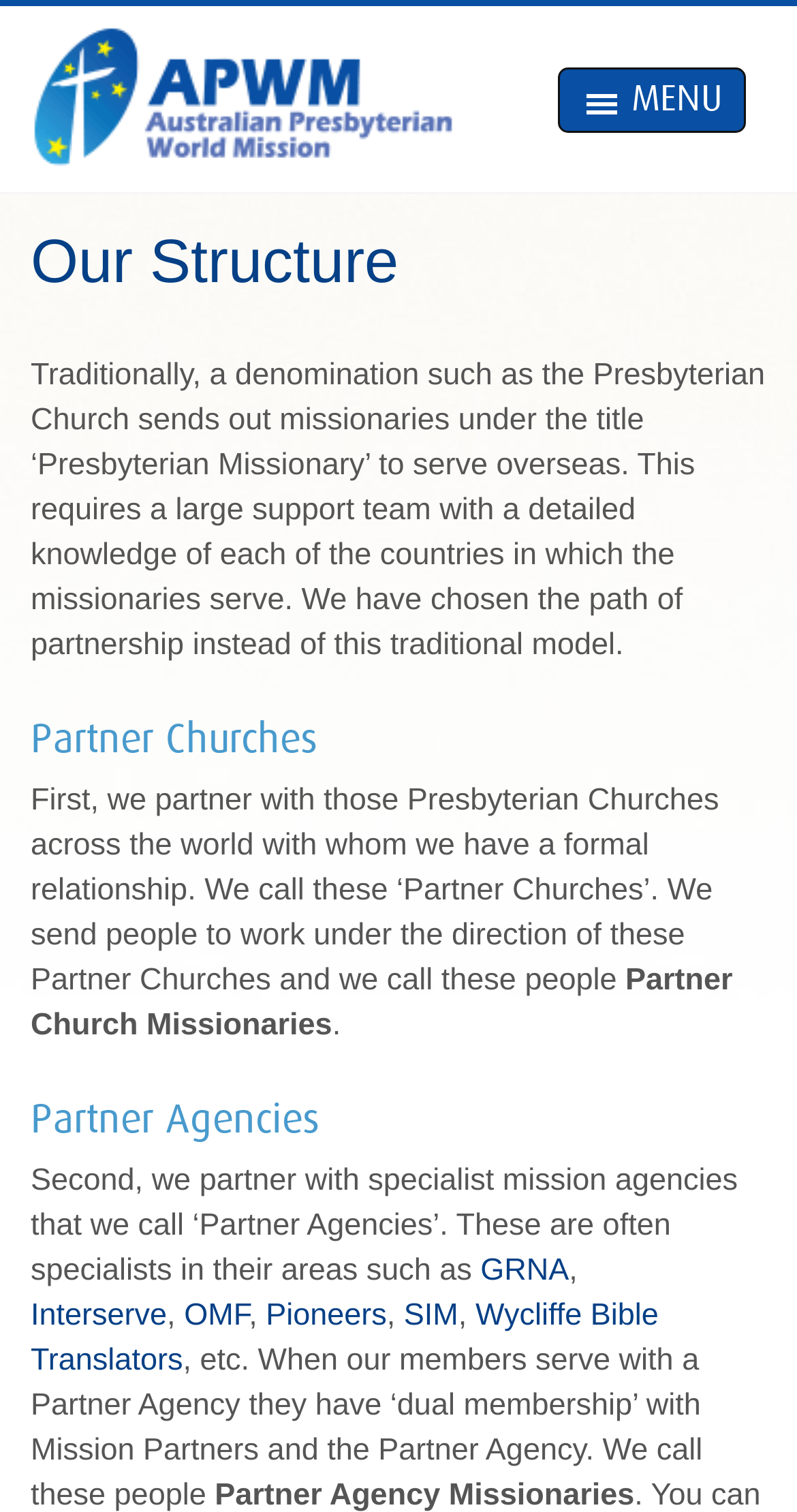Locate the bounding box coordinates of the element's region that should be clicked to carry out the following instruction: "Open the MENU". The coordinates need to be four float numbers between 0 and 1, i.e., [left, top, right, bottom].

[0.7, 0.045, 0.936, 0.088]